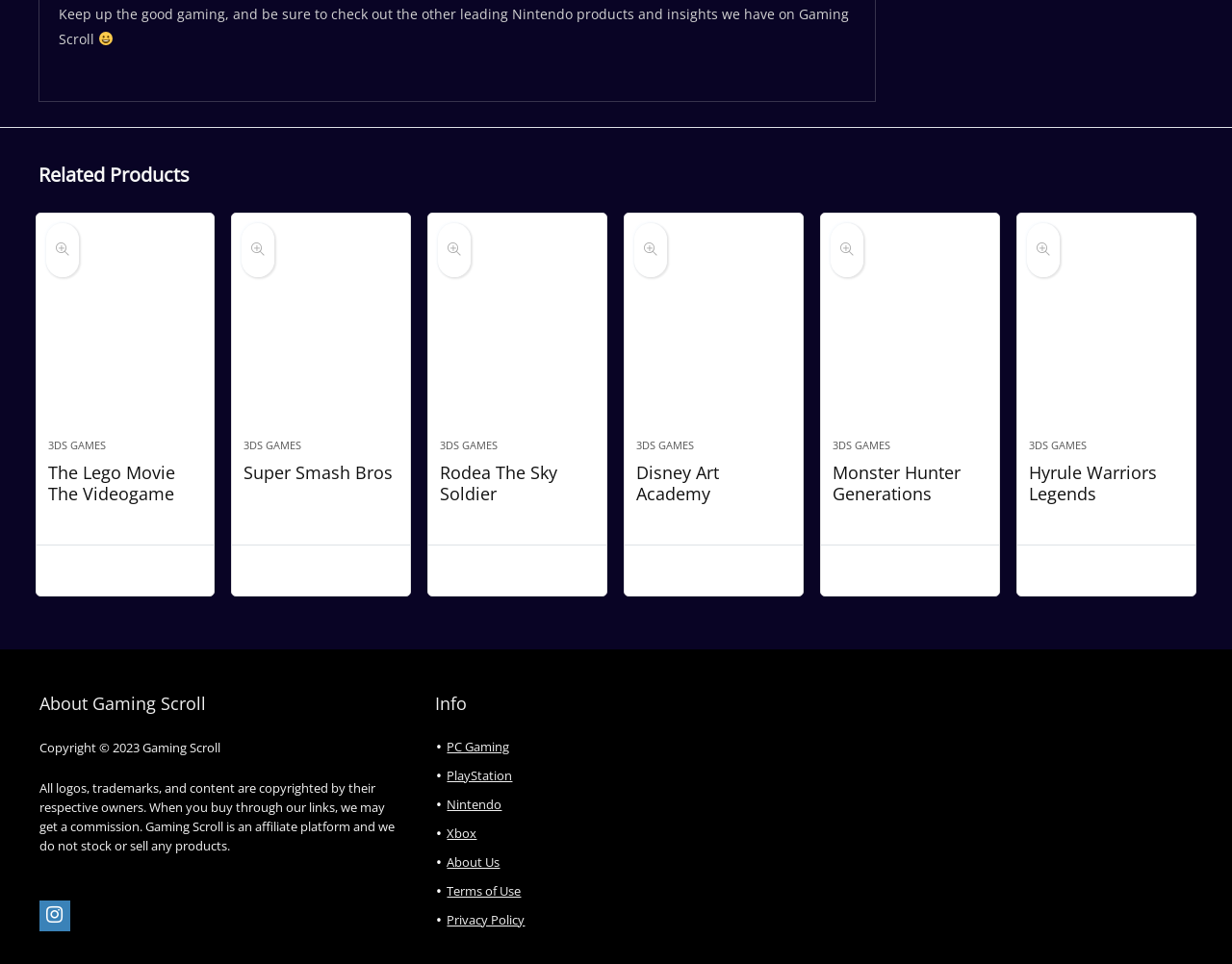Based on the image, provide a detailed and complete answer to the question: 
What is the name of the affiliate platform mentioned on the page?

The static text 'Gaming Scroll is an affiliate platform and we do not stock or sell any products' explicitly mentions that Gaming Scroll is an affiliate platform.